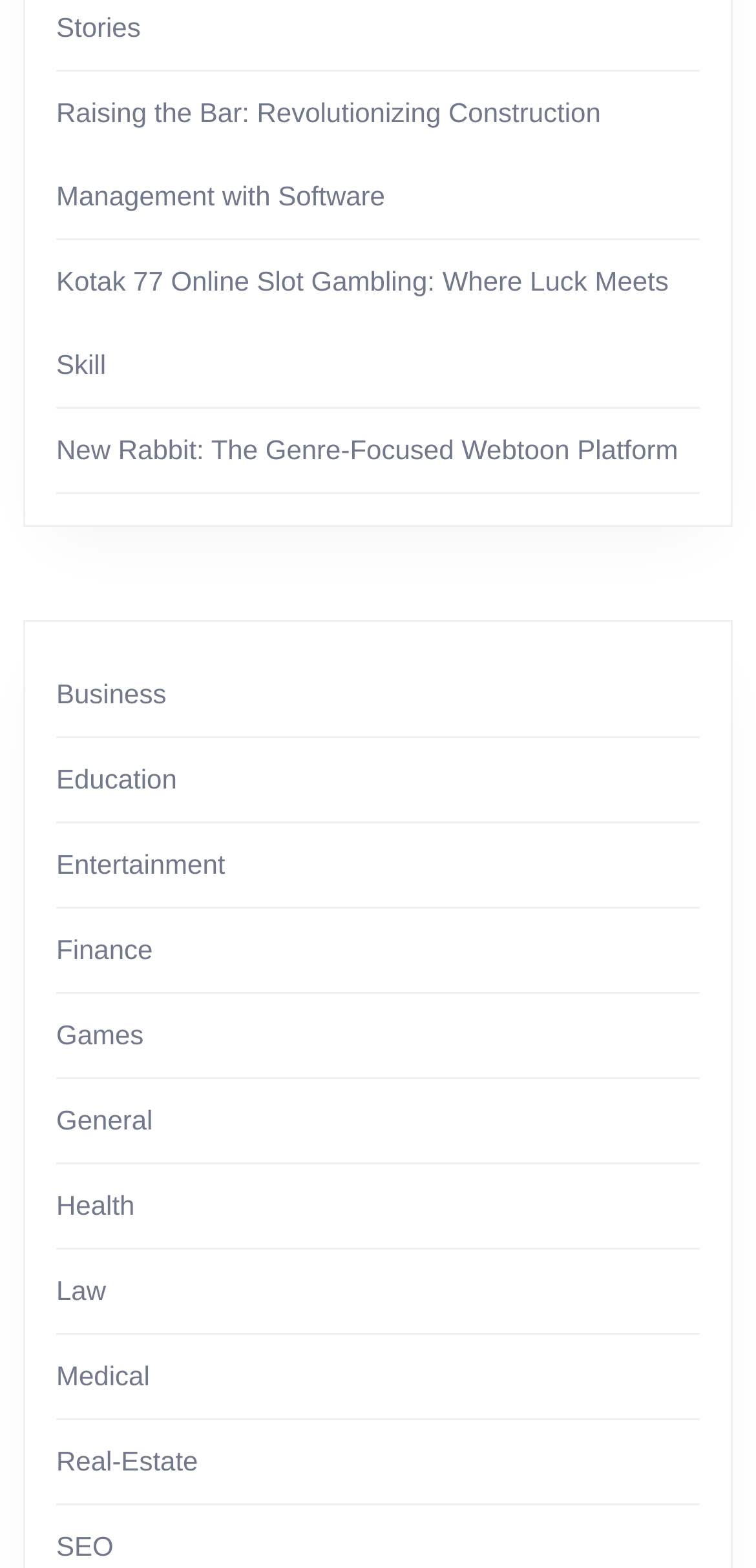Determine the bounding box coordinates of the clickable region to execute the instruction: "Read about Raising the Bar: Revolutionizing Construction Management with Software". The coordinates should be four float numbers between 0 and 1, denoted as [left, top, right, bottom].

[0.074, 0.062, 0.795, 0.135]